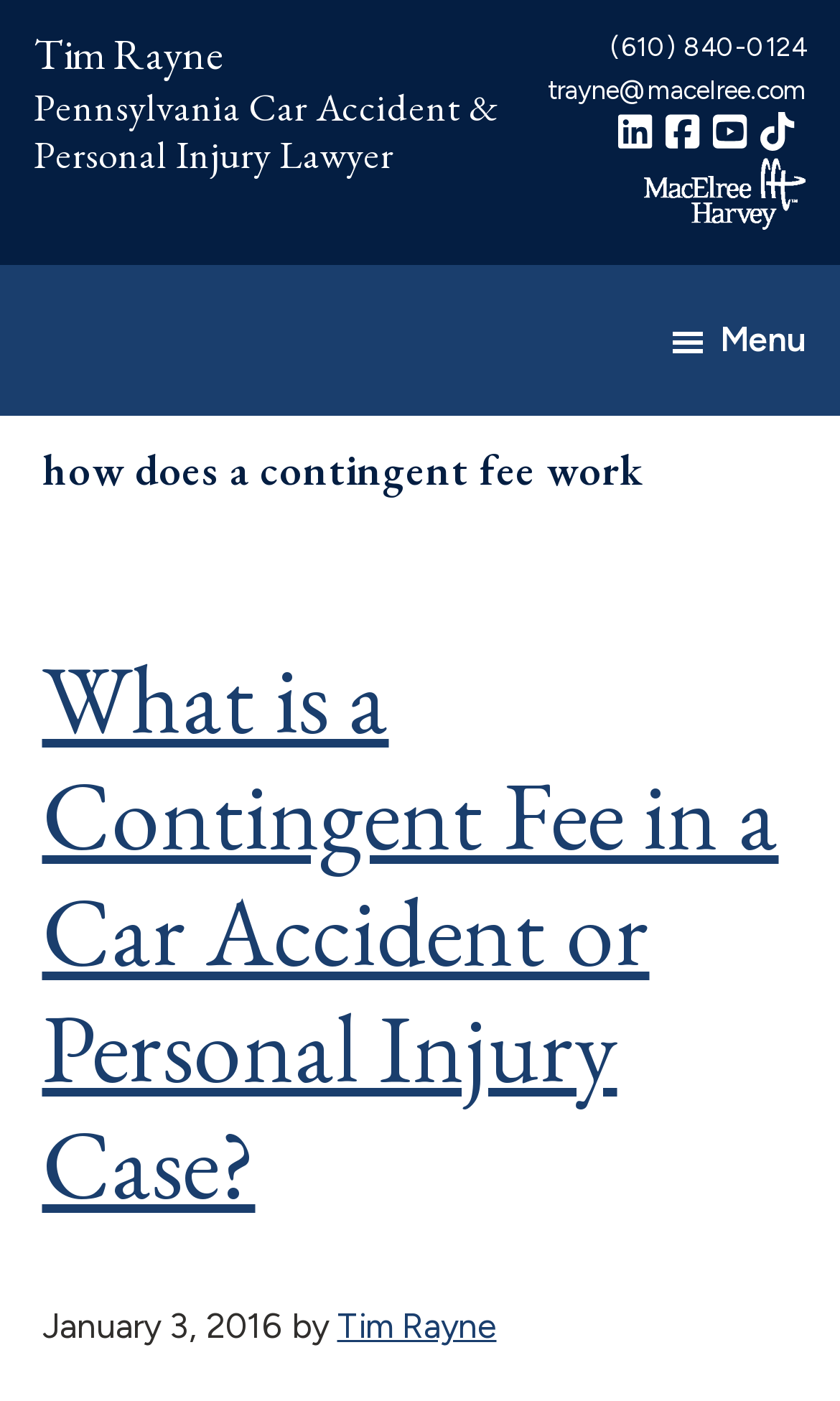Using the information in the image, could you please answer the following question in detail:
When was the article published?

The publication date of the article can be found in the time element with the text 'January 3, 2016' which is located at the bottom of the main content.